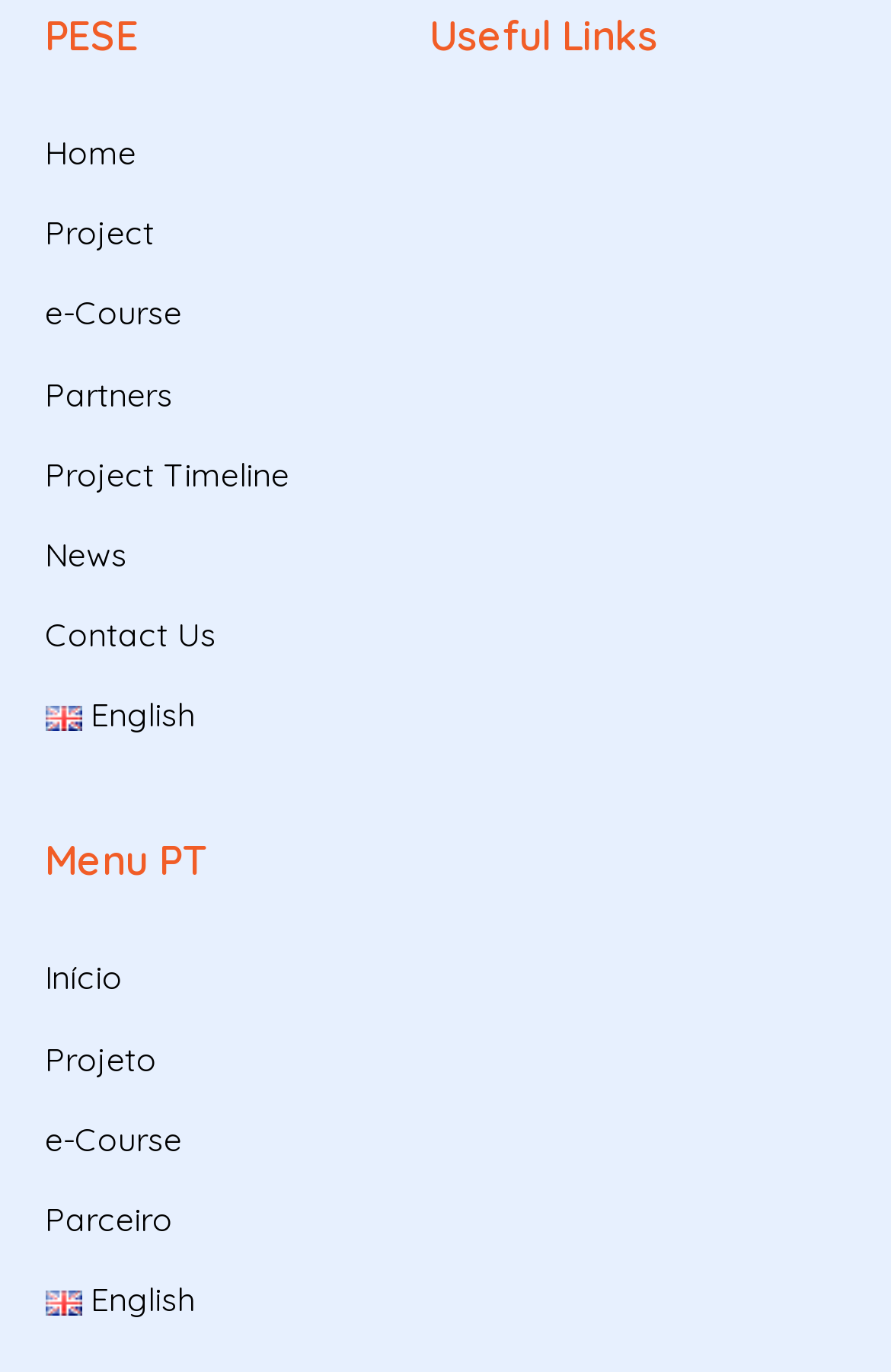What is the first link on the top navigation bar?
Please look at the screenshot and answer using one word or phrase.

Home